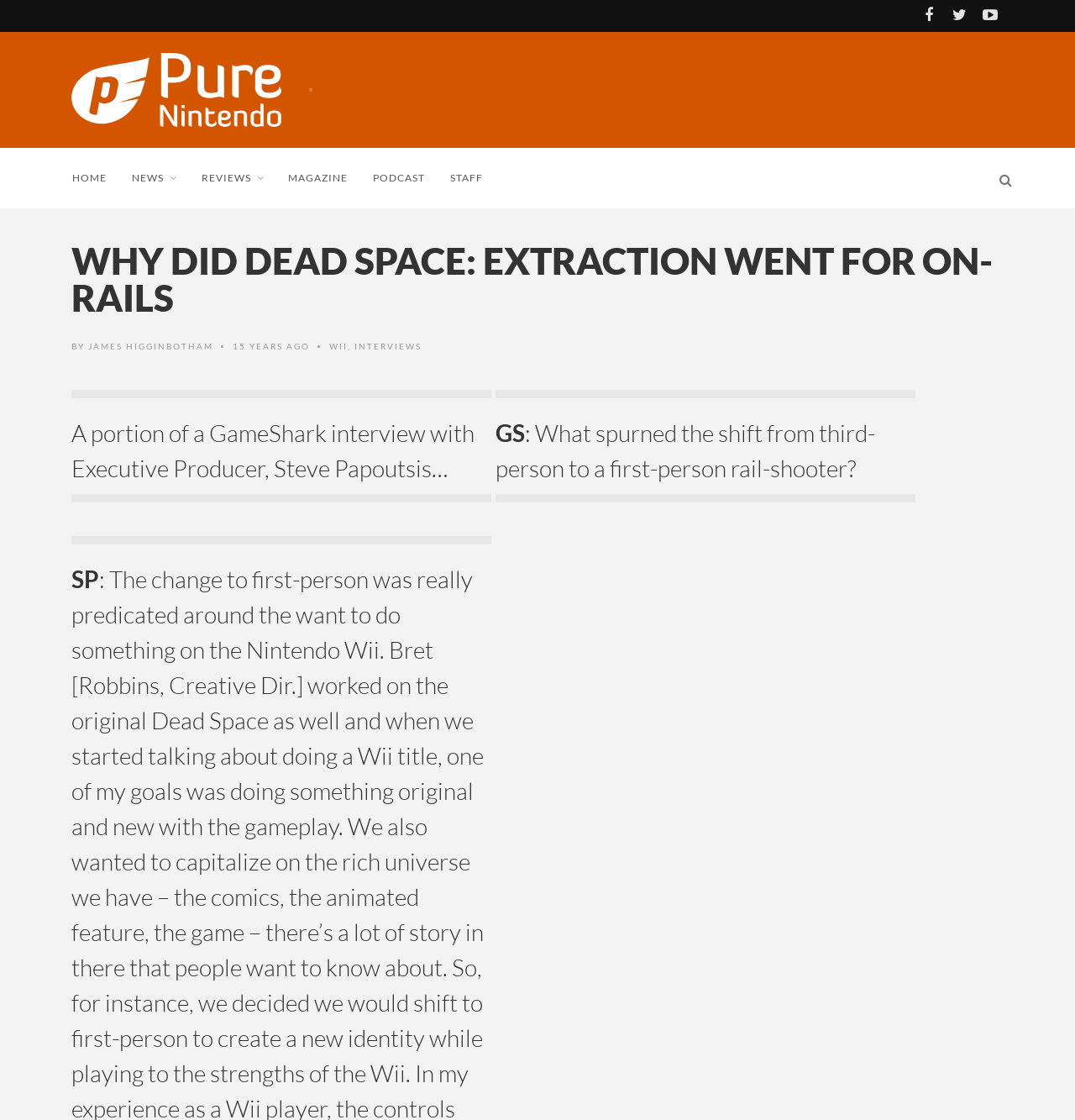Please examine the image and provide a detailed answer to the question: What platform is Dead Space: Extraction associated with?

The platform associated with the game can be determined by looking at the text 'WII' which is listed alongside other tags such as 'INTERVIEWS'.